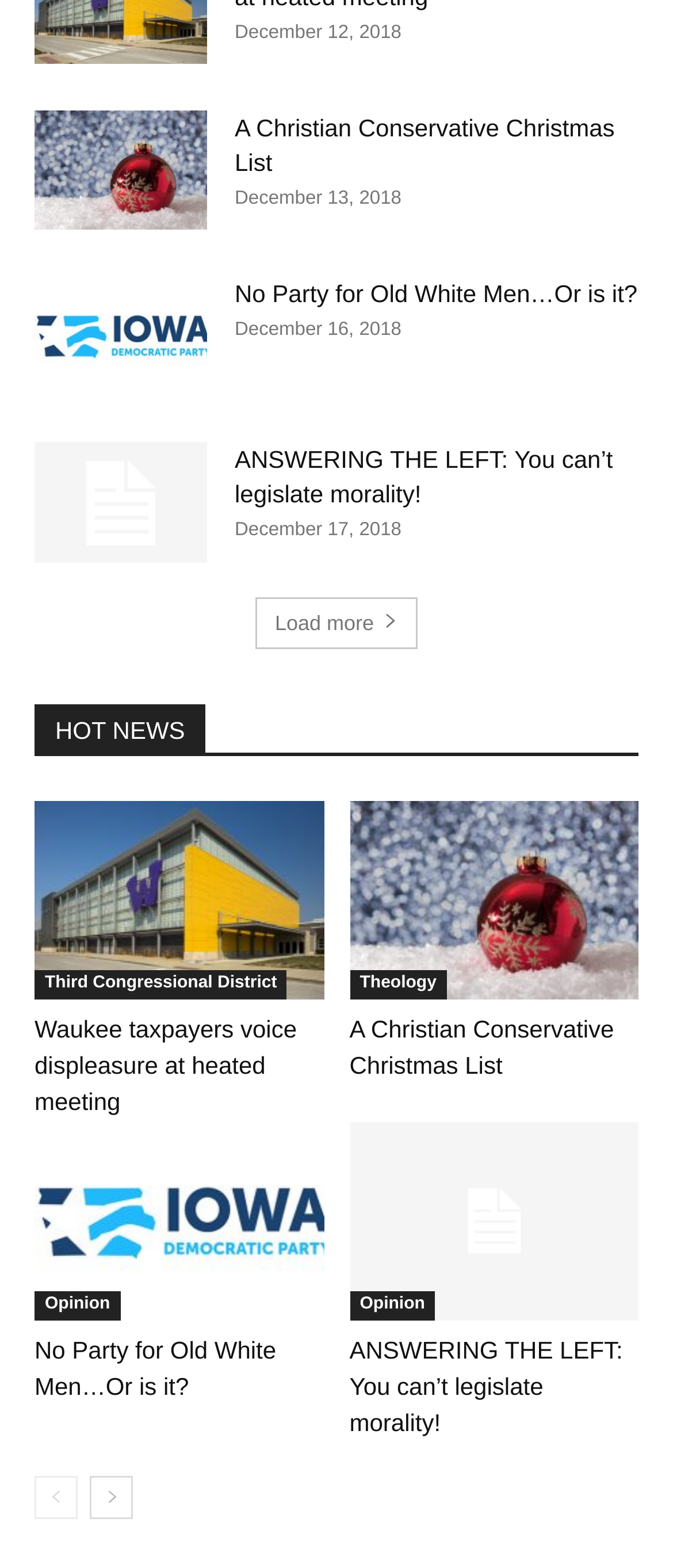What is the date of the first article?
Based on the image, answer the question with a single word or brief phrase.

December 12, 2018